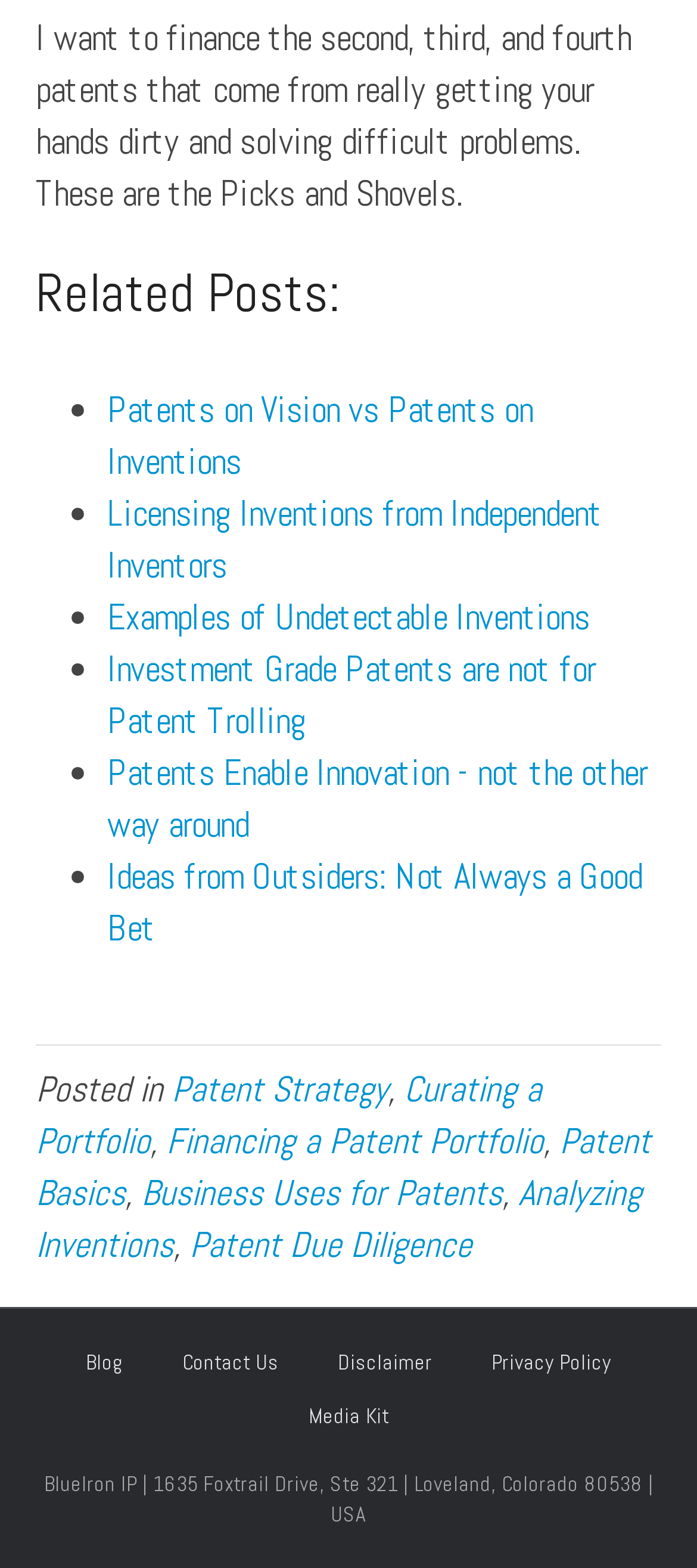What is the category of the post?
Based on the image, answer the question with as much detail as possible.

The category of the post is 'Patent Strategy' as indicated by the link 'Patent Strategy' next to the text 'Posted in'.